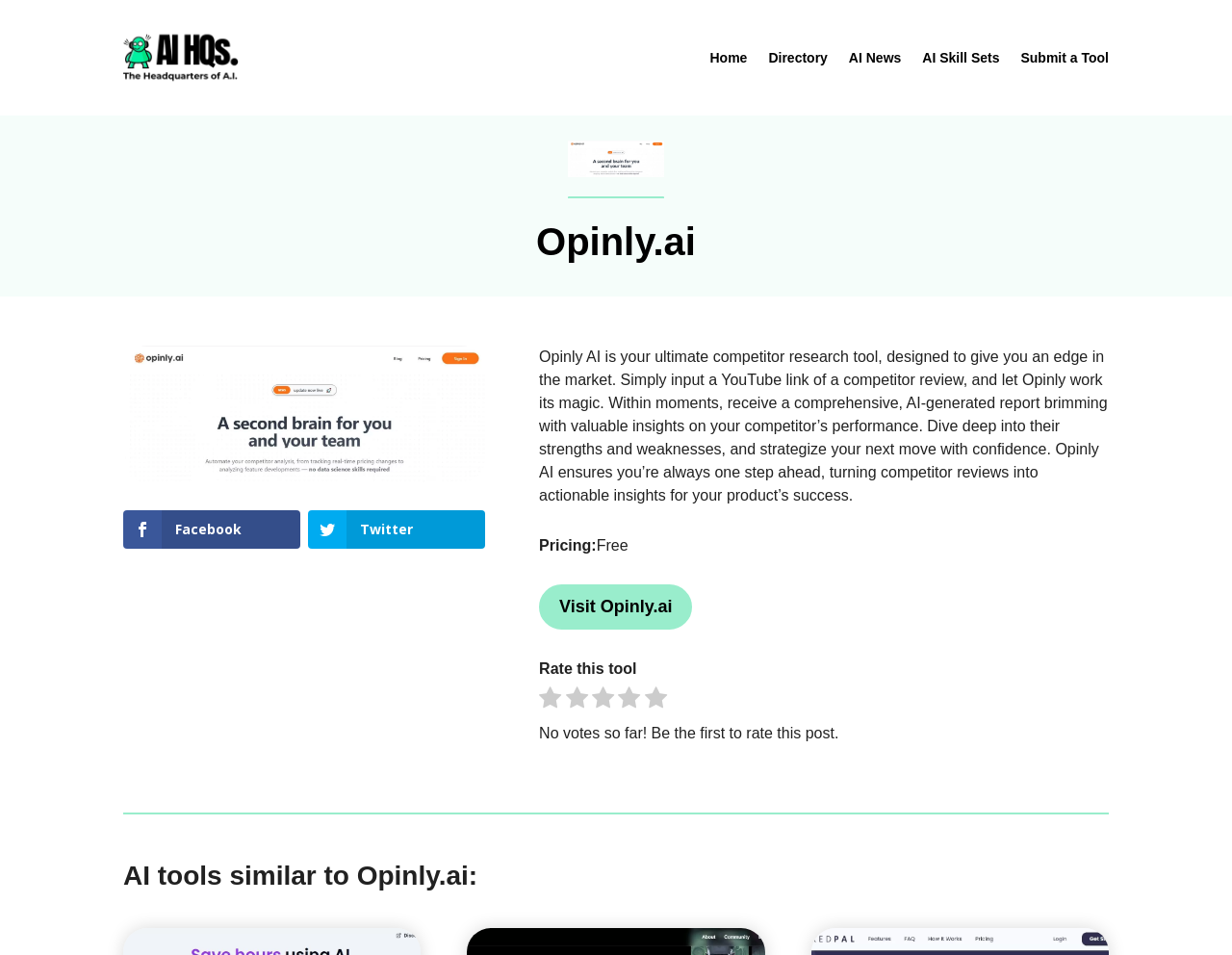Can you look at the image and give a comprehensive answer to the question:
What is the cost of using Opinly.ai?

The static text 'Free' is present on the webpage, indicating that users can use Opinly.ai without any cost.